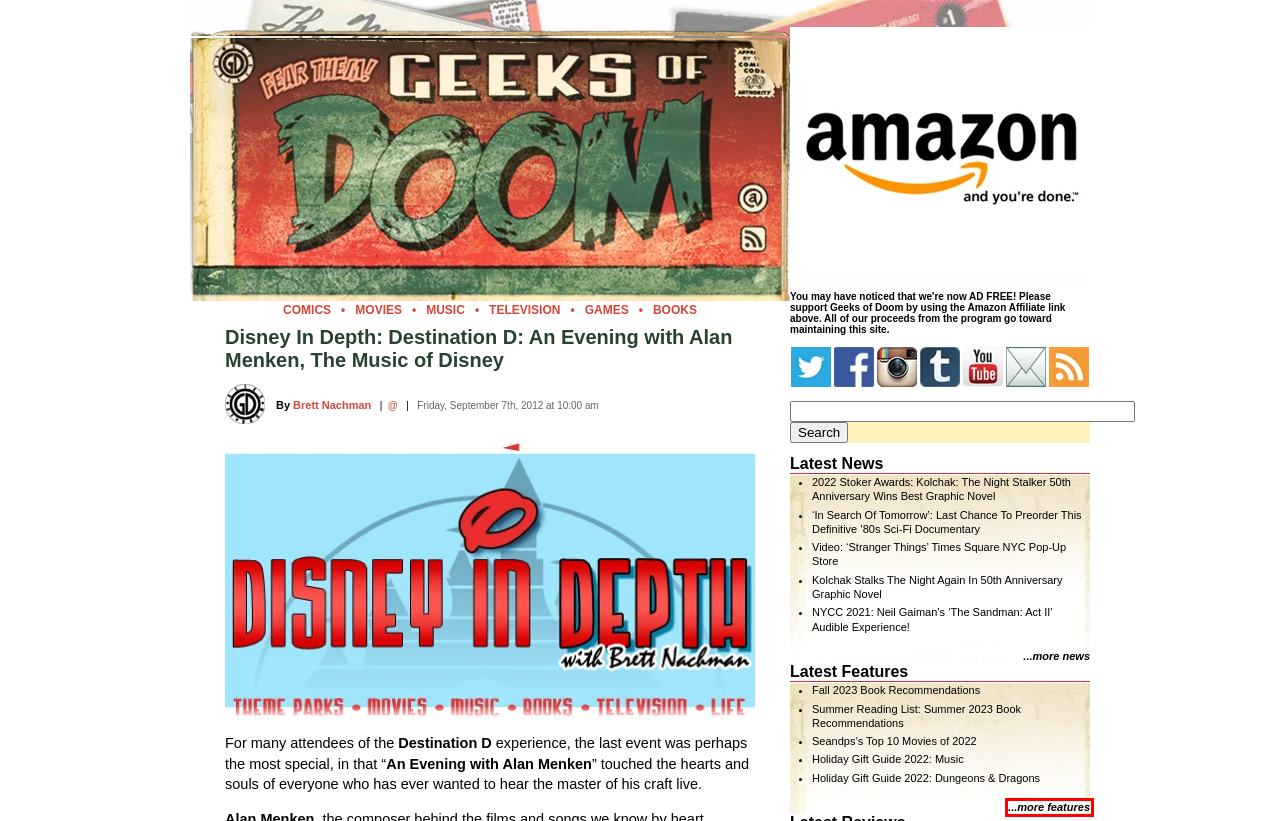Take a look at the provided webpage screenshot featuring a red bounding box around an element. Select the most appropriate webpage description for the page that loads after clicking on the element inside the red bounding box. Here are the candidates:
A. Fall 2023 Book Recommendations
B. Summer Reading List: Summer 2023 Book Recommendations
C. Amazon.com
D. Movies - Geeks of Doom
E. Video Games - Geeks of Doom
F. Television - Geeks of Doom
G. Features - Geeks of Doom
H. Comics - Geeks of Doom

G